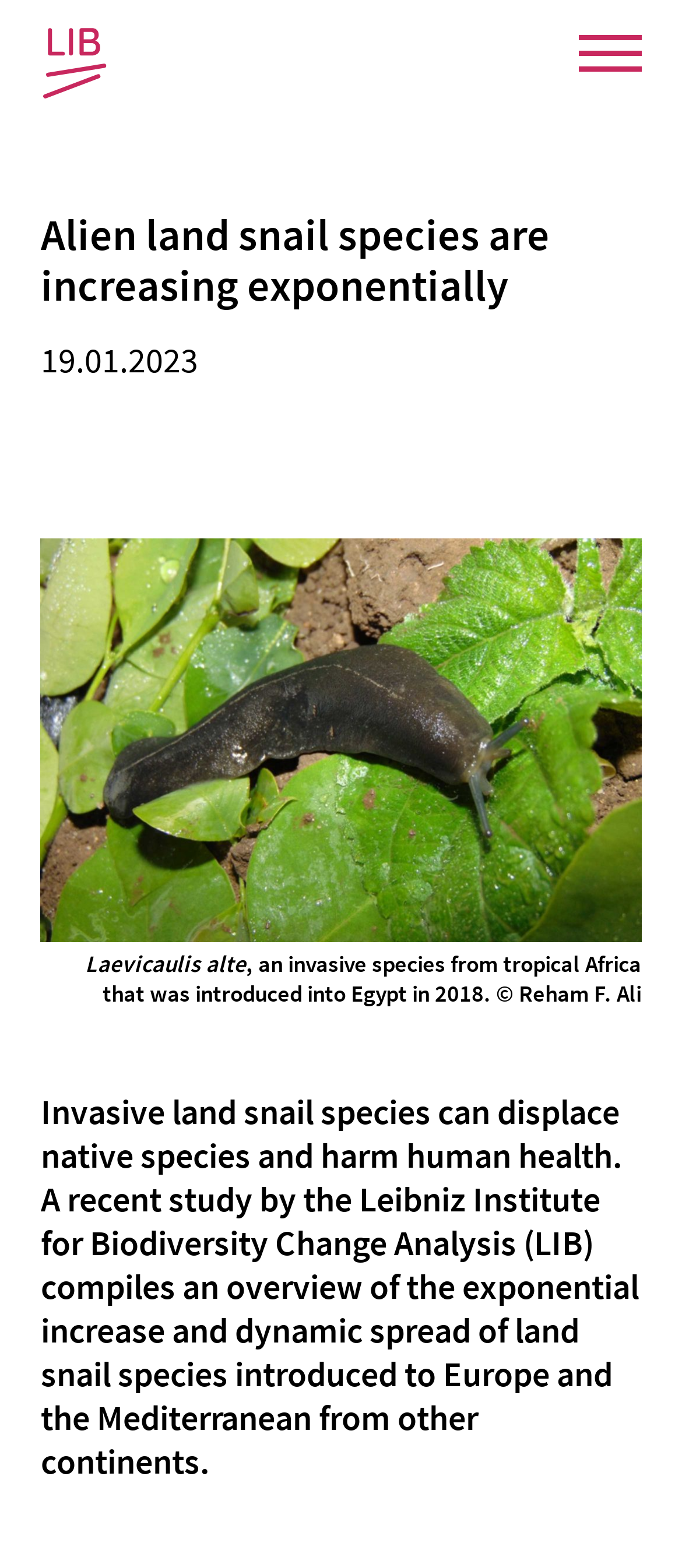Show the bounding box coordinates of the element that should be clicked to complete the task: "Read about the MUSEUMS".

[0.397, 0.268, 0.603, 0.293]